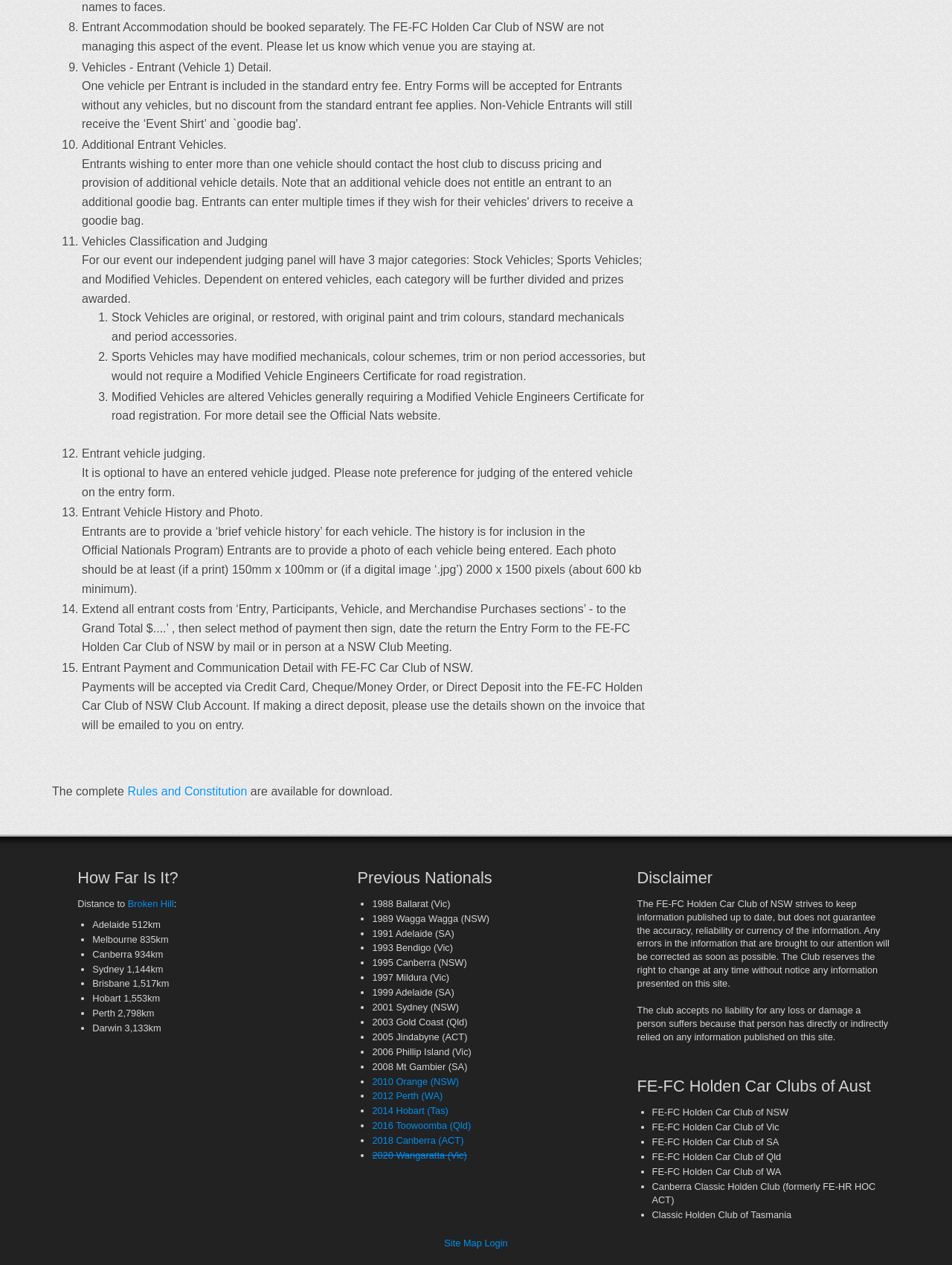Determine the bounding box coordinates of the clickable element to complete this instruction: "View 'Broken Hill' distance". Provide the coordinates in the format of four float numbers between 0 and 1, [left, top, right, bottom].

[0.134, 0.71, 0.183, 0.719]